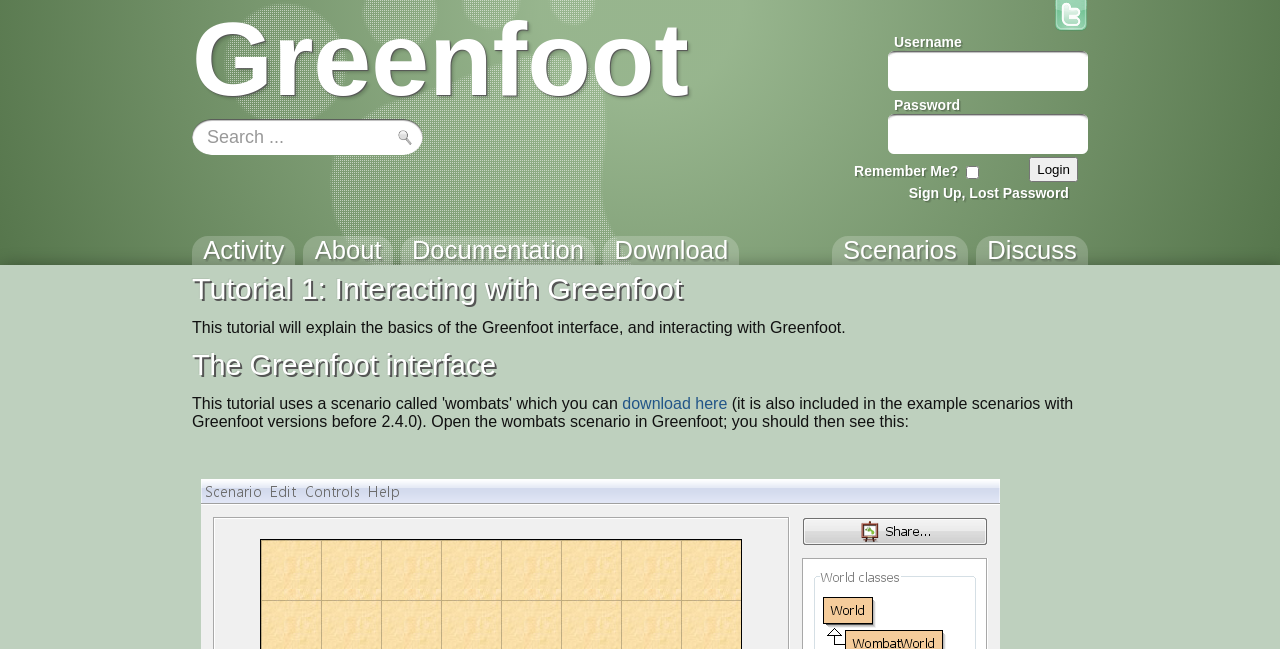Determine the bounding box coordinates for the element that should be clicked to follow this instruction: "Visit the Wellcome Sanger Institute's Youtube channel". The coordinates should be given as four float numbers between 0 and 1, in the format [left, top, right, bottom].

None